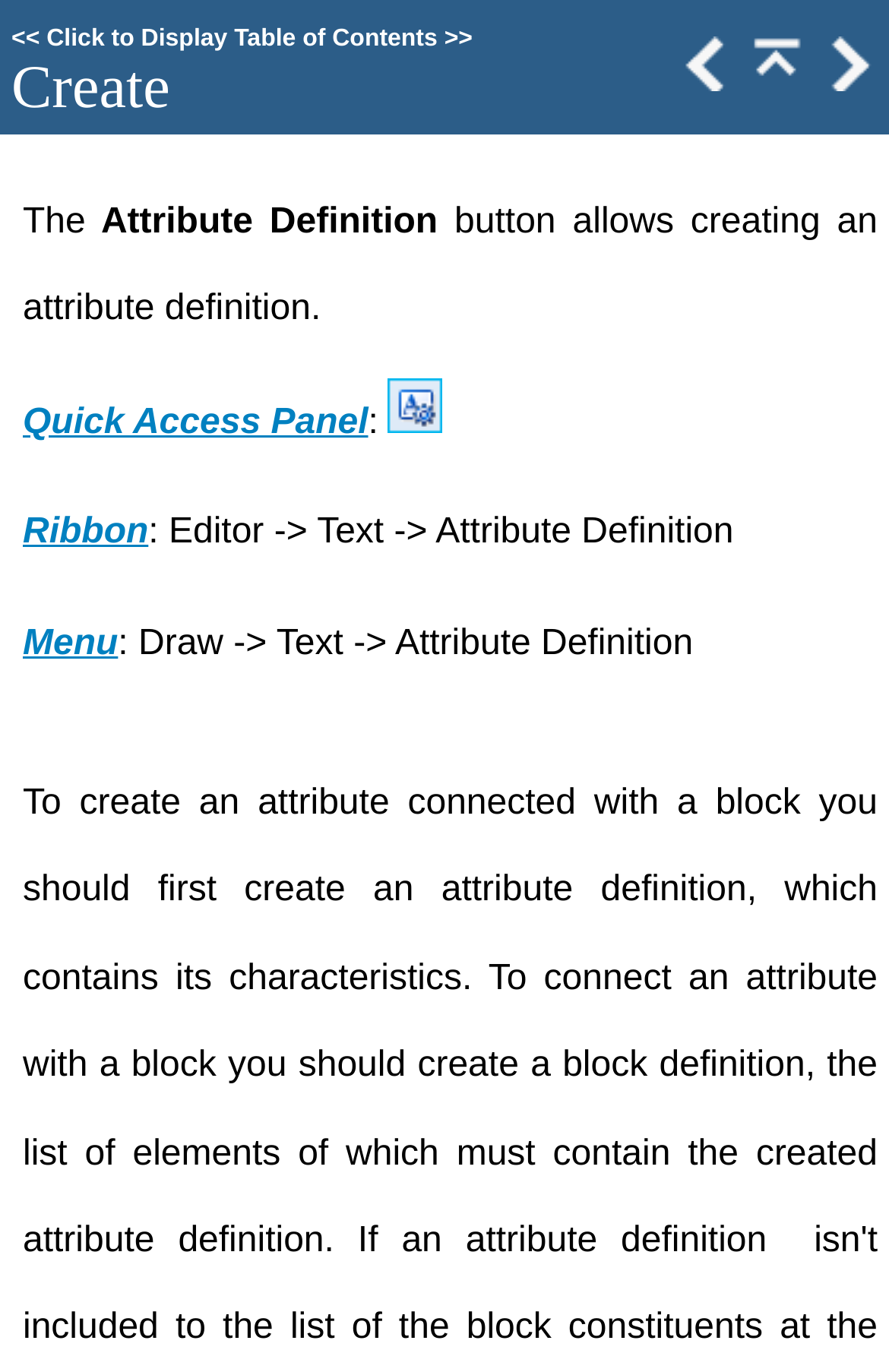Answer this question using a single word or a brief phrase:
What is the purpose of the Ribbon and Menu sections?

Access Attribute Definition